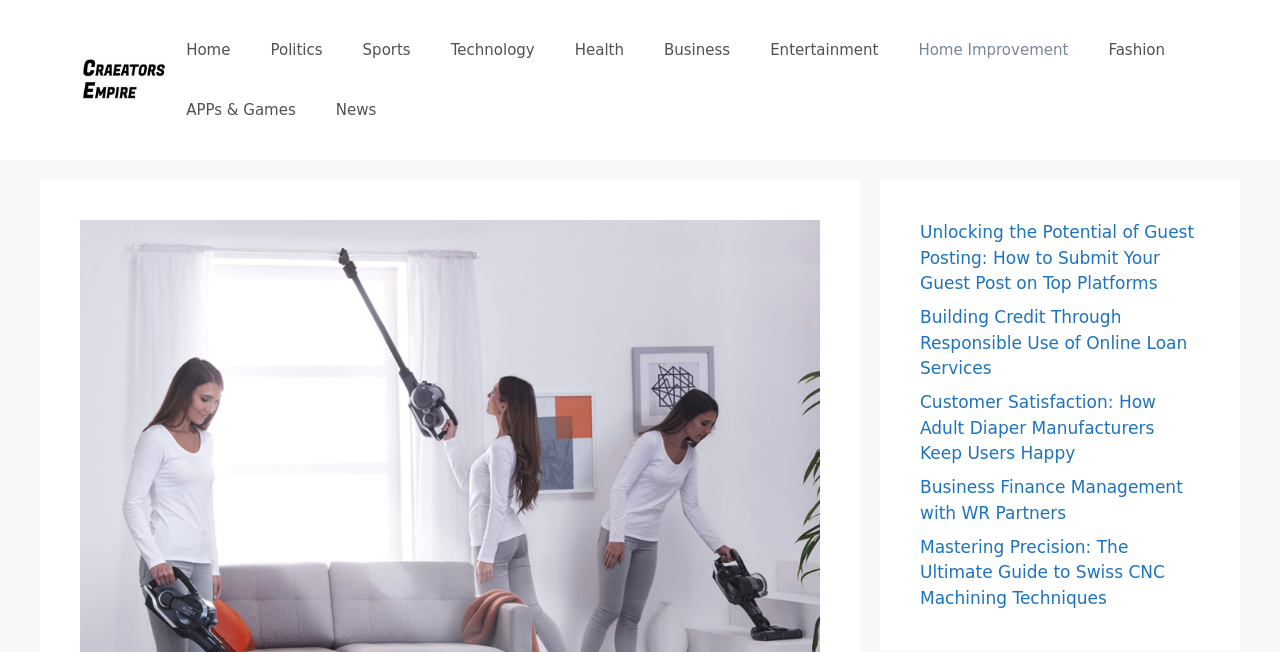Provide the bounding box coordinates for the area that should be clicked to complete the instruction: "discover mastering precision in swiss cnc machining techniques".

[0.719, 0.823, 0.91, 0.932]